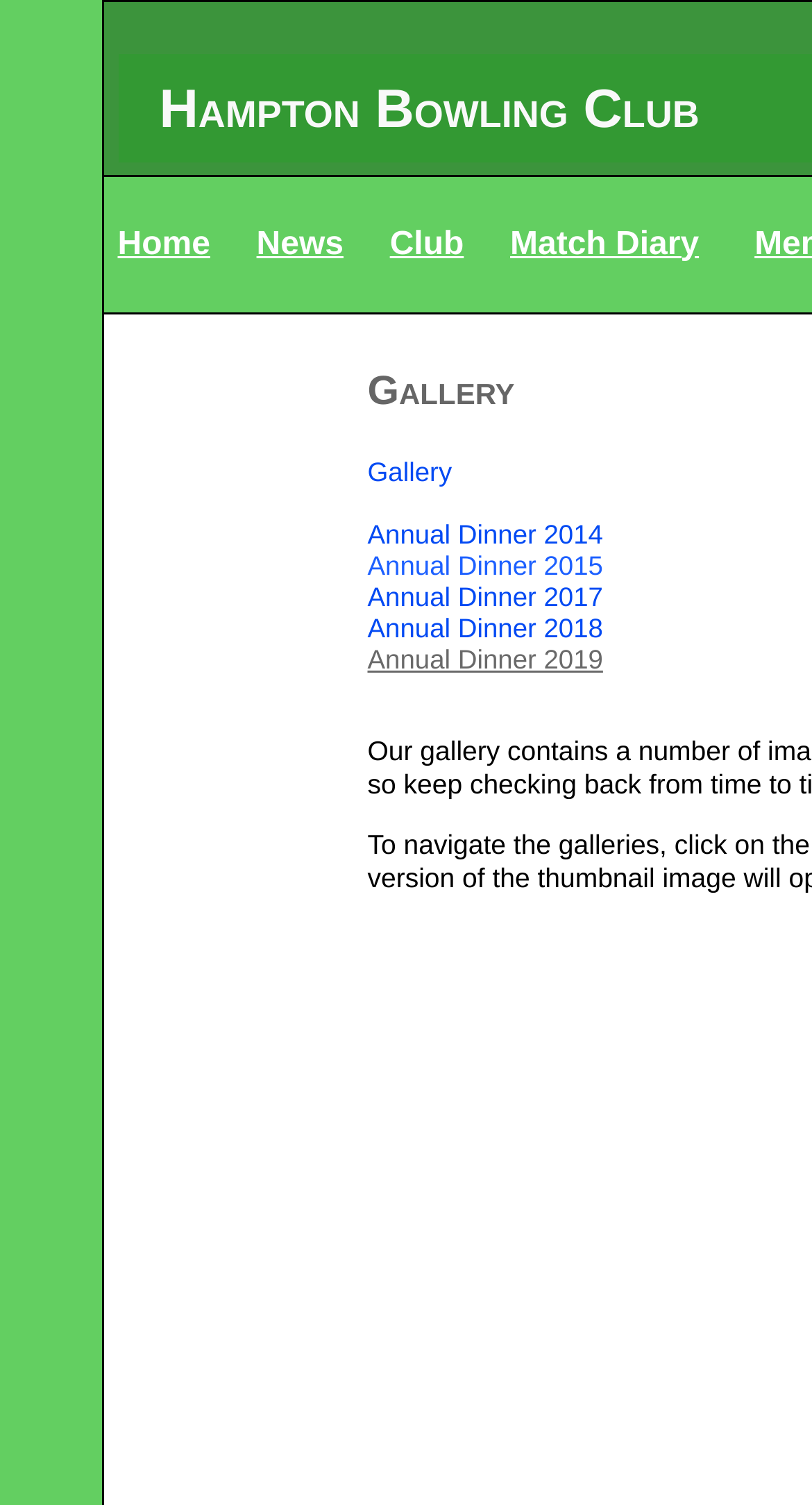Offer a meticulous caption that includes all visible features of the webpage.

The webpage is about Hampton Bowling Club. At the top, there are five links in a row, from left to right: "Home", "News", "Club", "Match Diary", with some empty spaces in between. The "Club" link is positioned roughly in the middle of the top section. Below these links, there is a prominent link "Annual Dinner 2019" located slightly to the right of center.